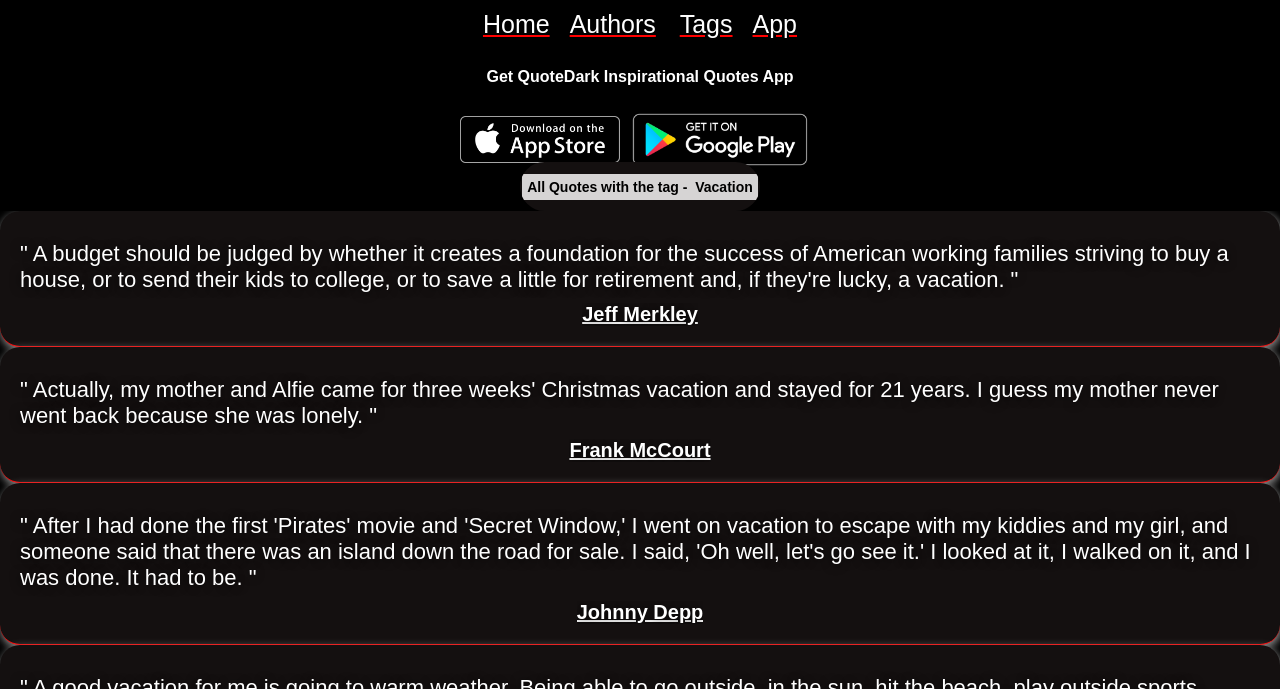What is the tag of the quotes listed?
Please provide a comprehensive answer to the question based on the webpage screenshot.

The tag of the quotes listed can be determined by looking at the heading 'All Quotes with the tag - Vacation' which indicates that the quotes listed are related to the tag 'Vacation'.